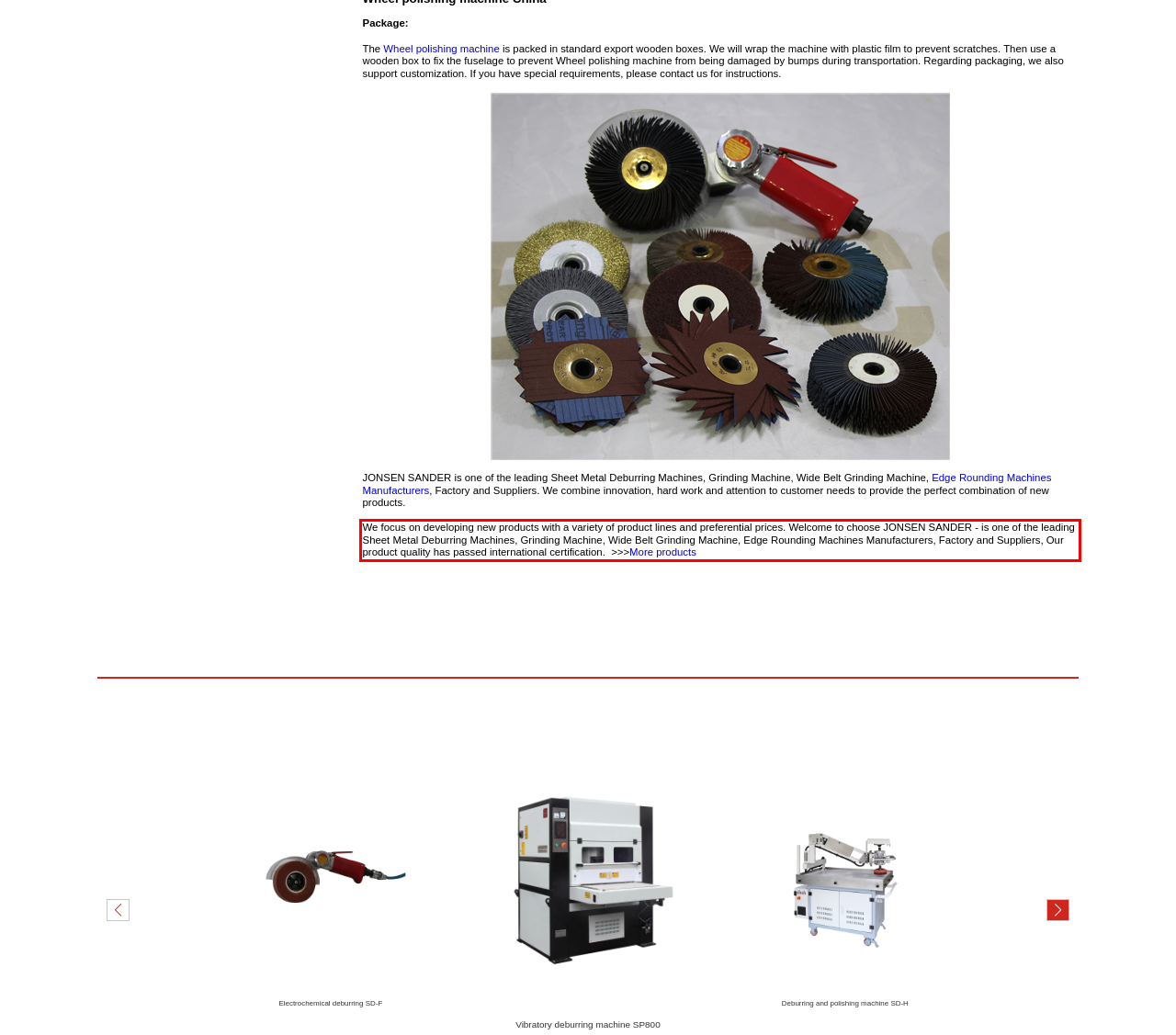From the screenshot of the webpage, locate the red bounding box and extract the text contained within that area.

We focus on developing new products with a variety of product lines and preferential prices. Welcome to choose JONSEN SANDER - is one of the leading Sheet Metal Deburring Machines, Grinding Machine, Wide Belt Grinding Machine, Edge Rounding Machines Manufacturers, Factory and Suppliers, Our product quality has passed international certification. >>>More products